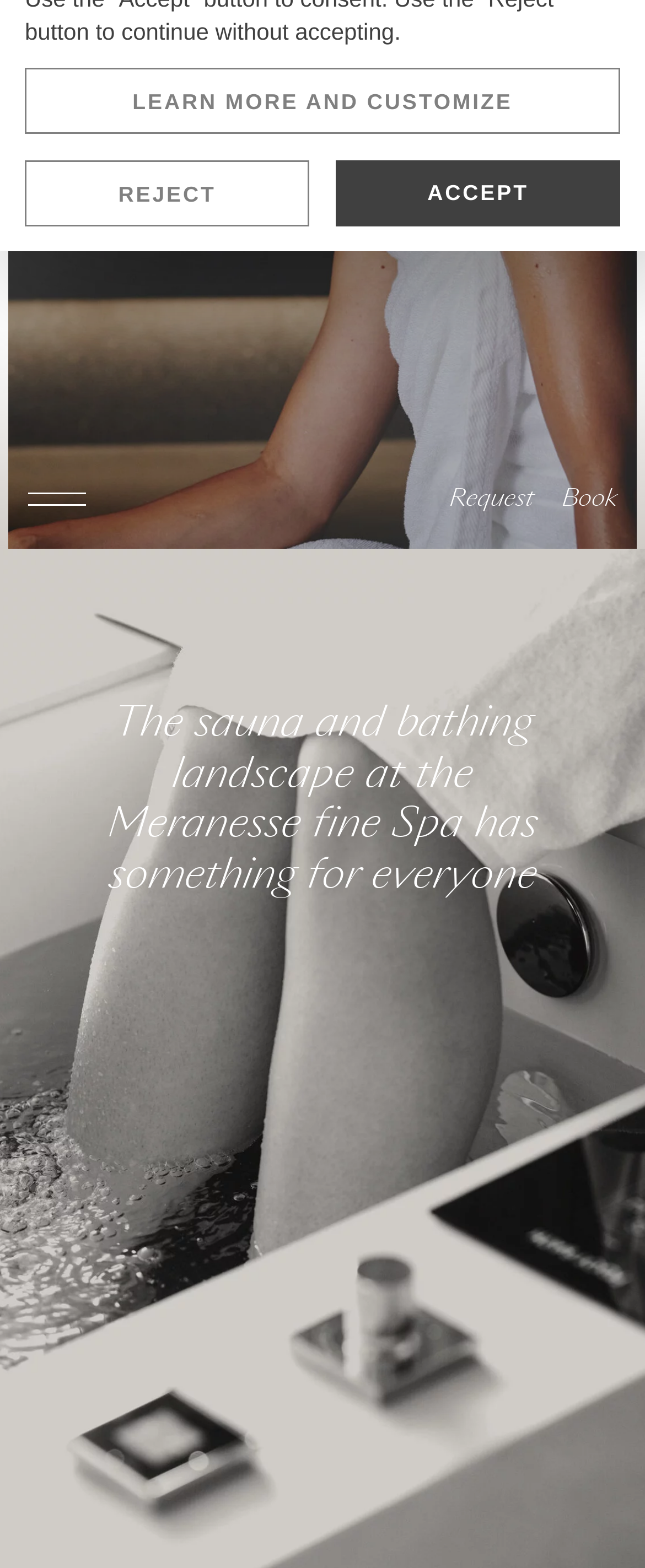Identify the bounding box for the given UI element using the description provided. Coordinates should be in the format (top-left x, top-left y, bottom-right x, bottom-right y) and must be between 0 and 1. Here is the description: Meranesse fine Spa

[0.296, 0.624, 0.773, 0.651]